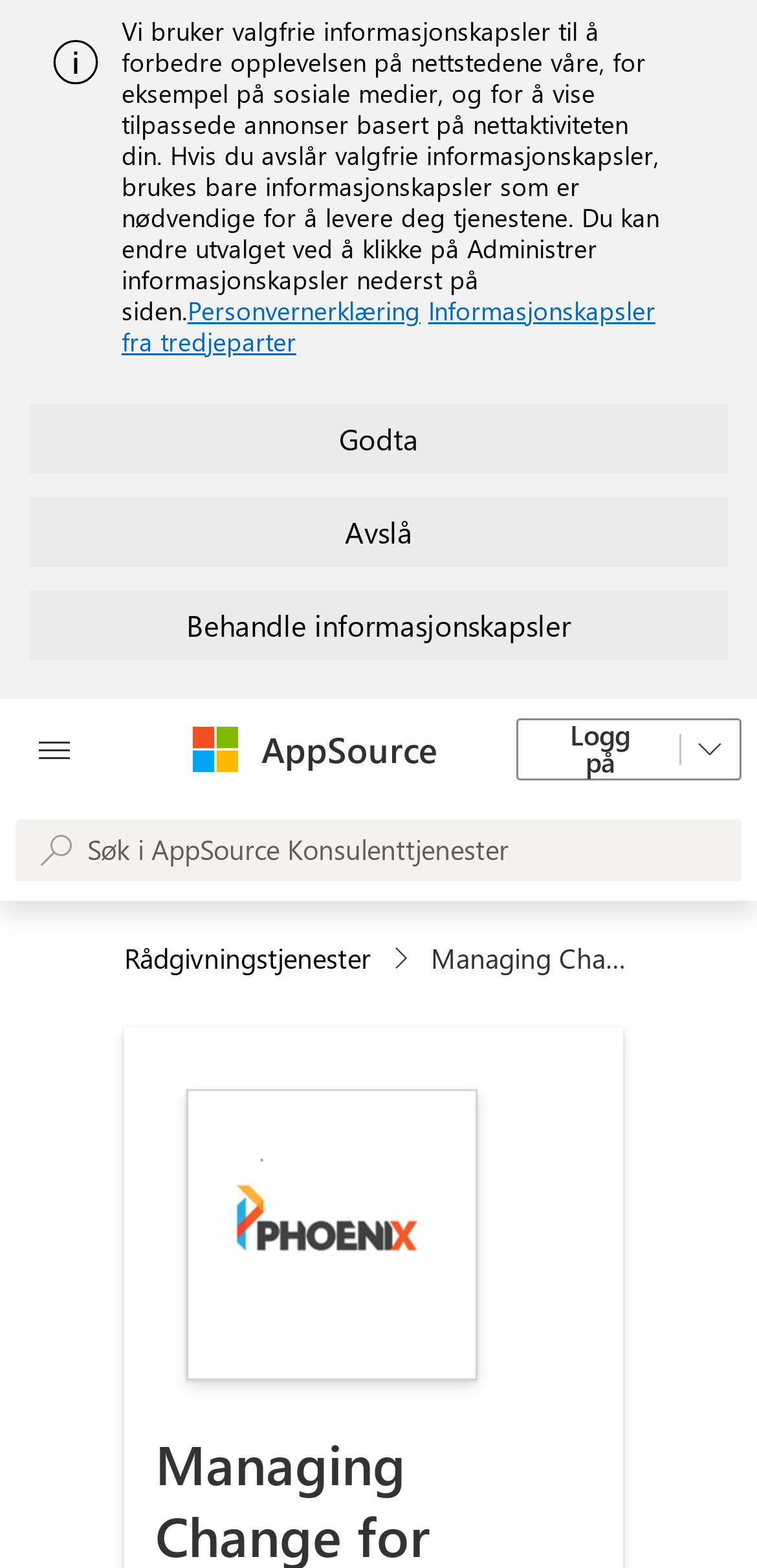Answer the question using only a single word or phrase: 
What is the image below the search bar?

Managing Change for Modern Work and Digital Skills image